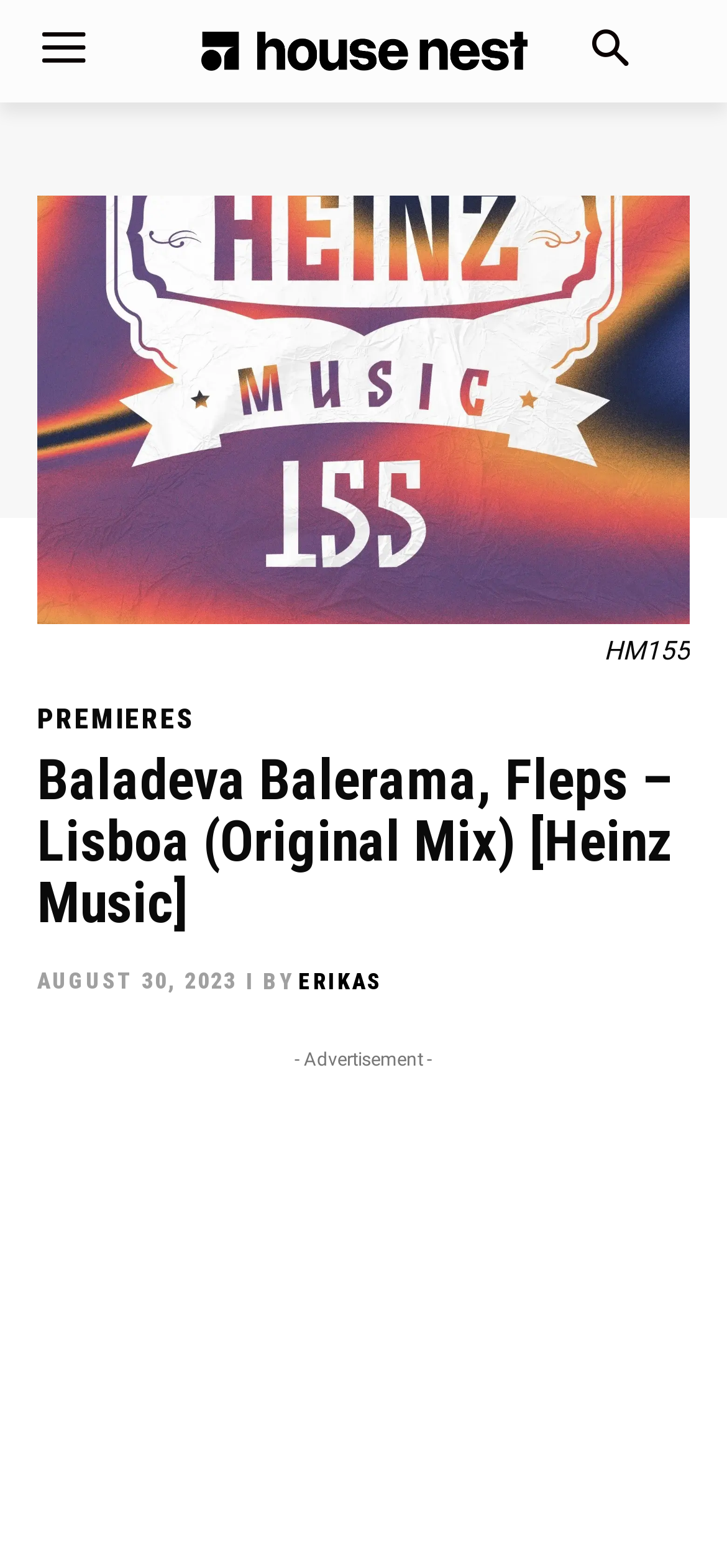Find the bounding box coordinates for the UI element whose description is: "Erikas". The coordinates should be four float numbers between 0 and 1, in the format [left, top, right, bottom].

[0.41, 0.608, 0.526, 0.644]